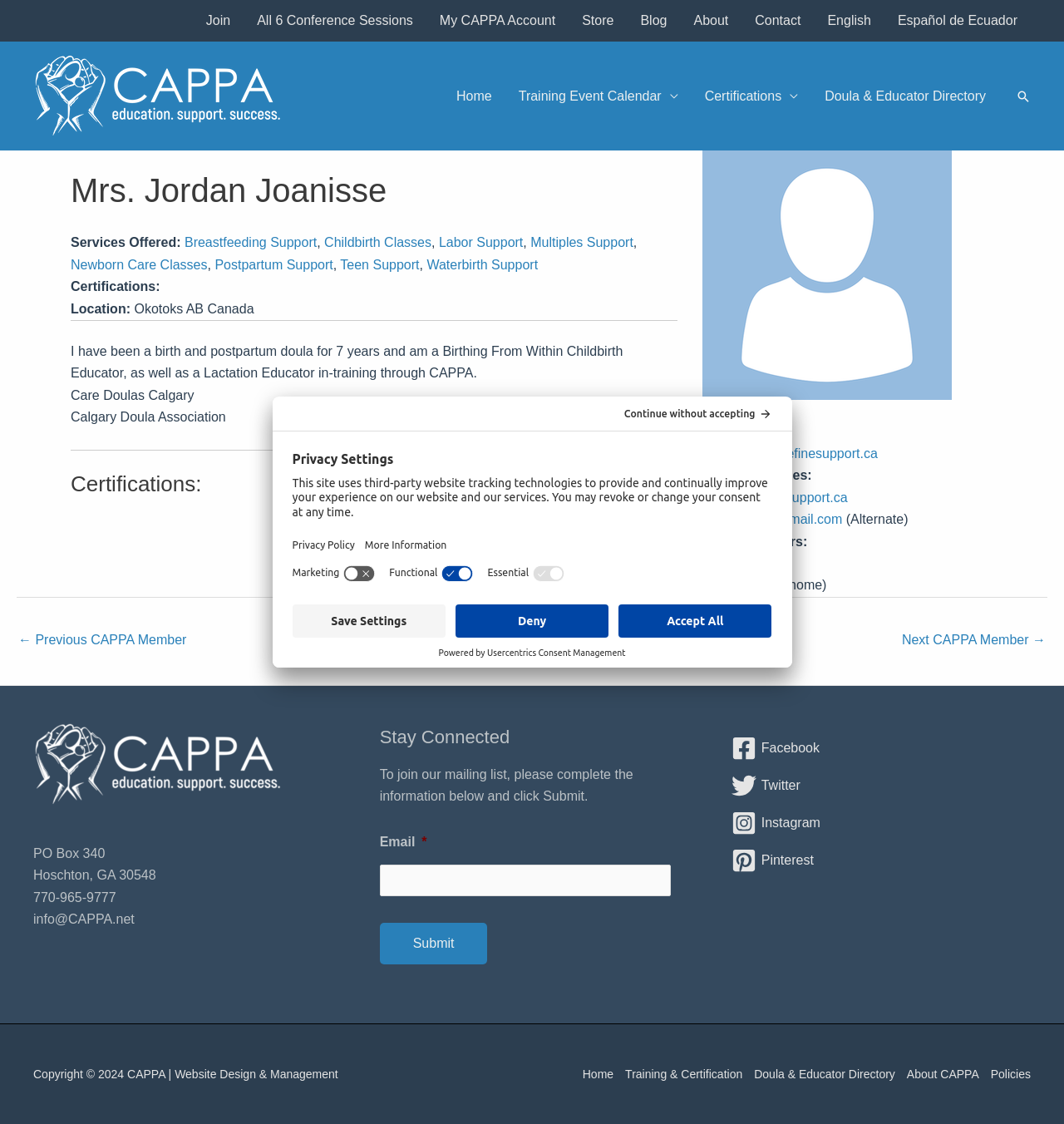Locate the bounding box coordinates of the element that needs to be clicked to carry out the instruction: "Contact the doula through email". The coordinates should be given as four float numbers ranging from 0 to 1, i.e., [left, top, right, bottom].

[0.66, 0.436, 0.797, 0.449]